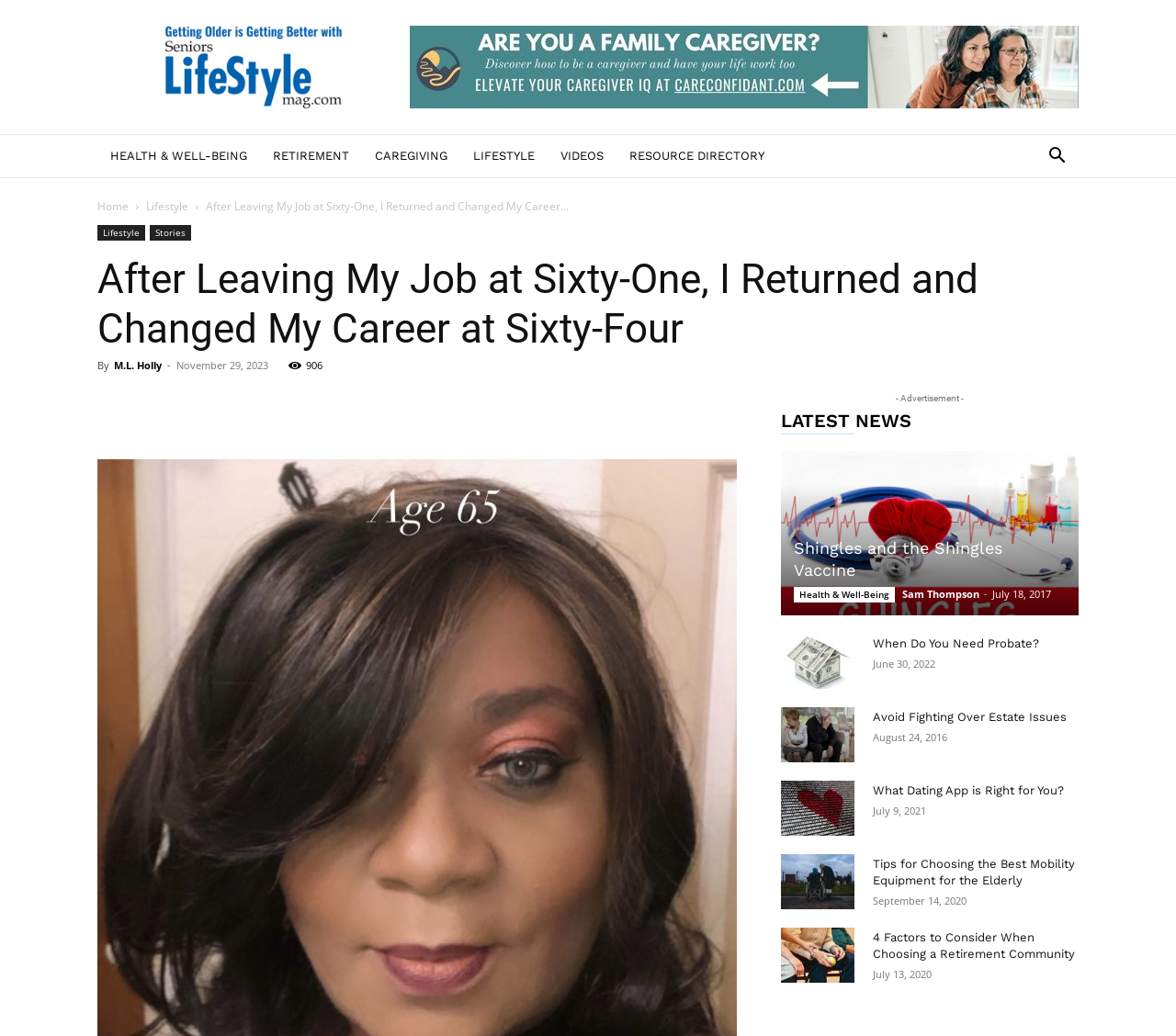What is the date of the article '4 Factors to Consider When Choosing a Retirement Community'?
Based on the screenshot, respond with a single word or phrase.

July 13, 2020